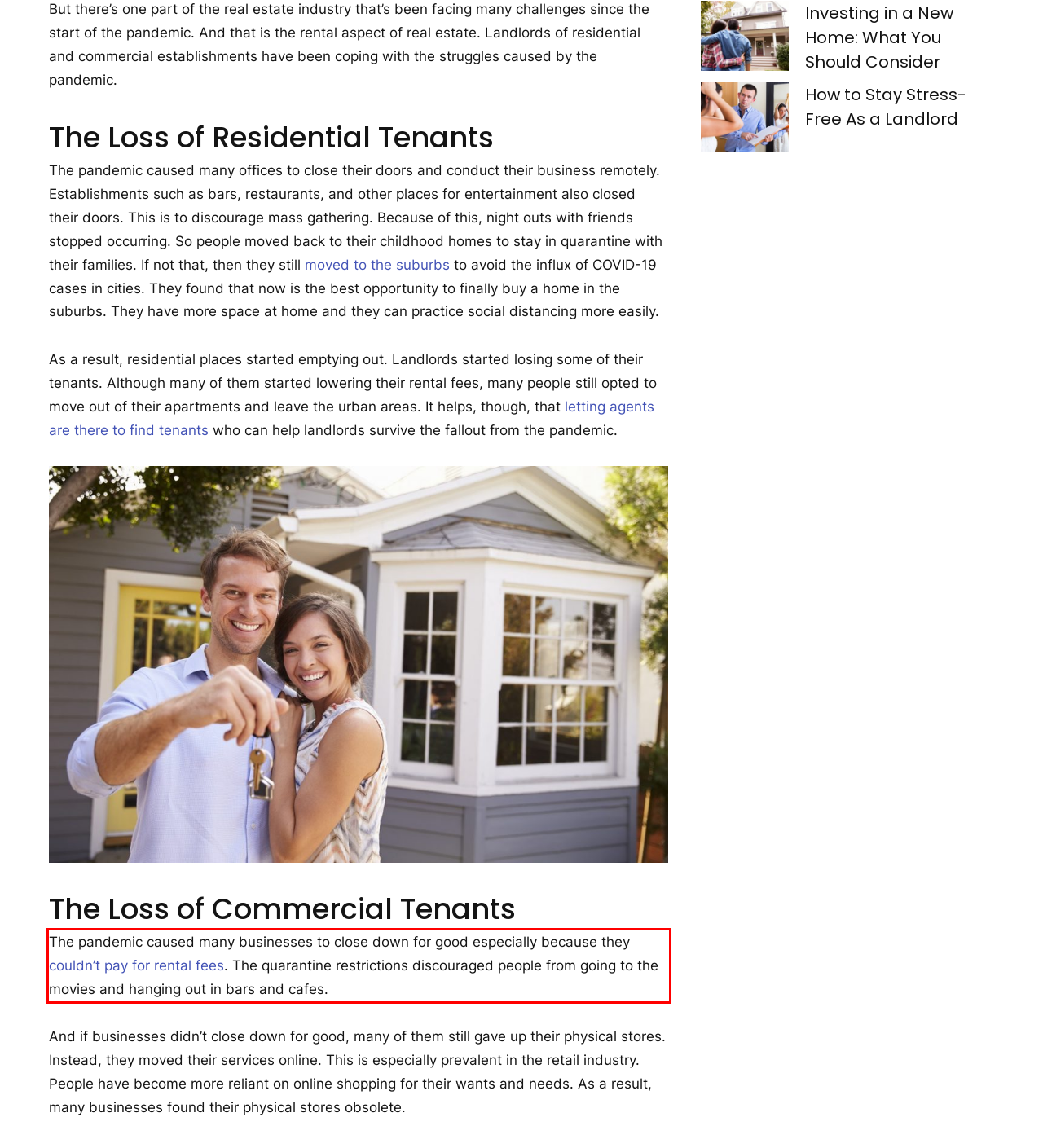Look at the screenshot of the webpage, locate the red rectangle bounding box, and generate the text content that it contains.

The pandemic caused many businesses to close down for good especially because they couldn’t pay for rental fees. The quarantine restrictions discouraged people from going to the movies and hanging out in bars and cafes.